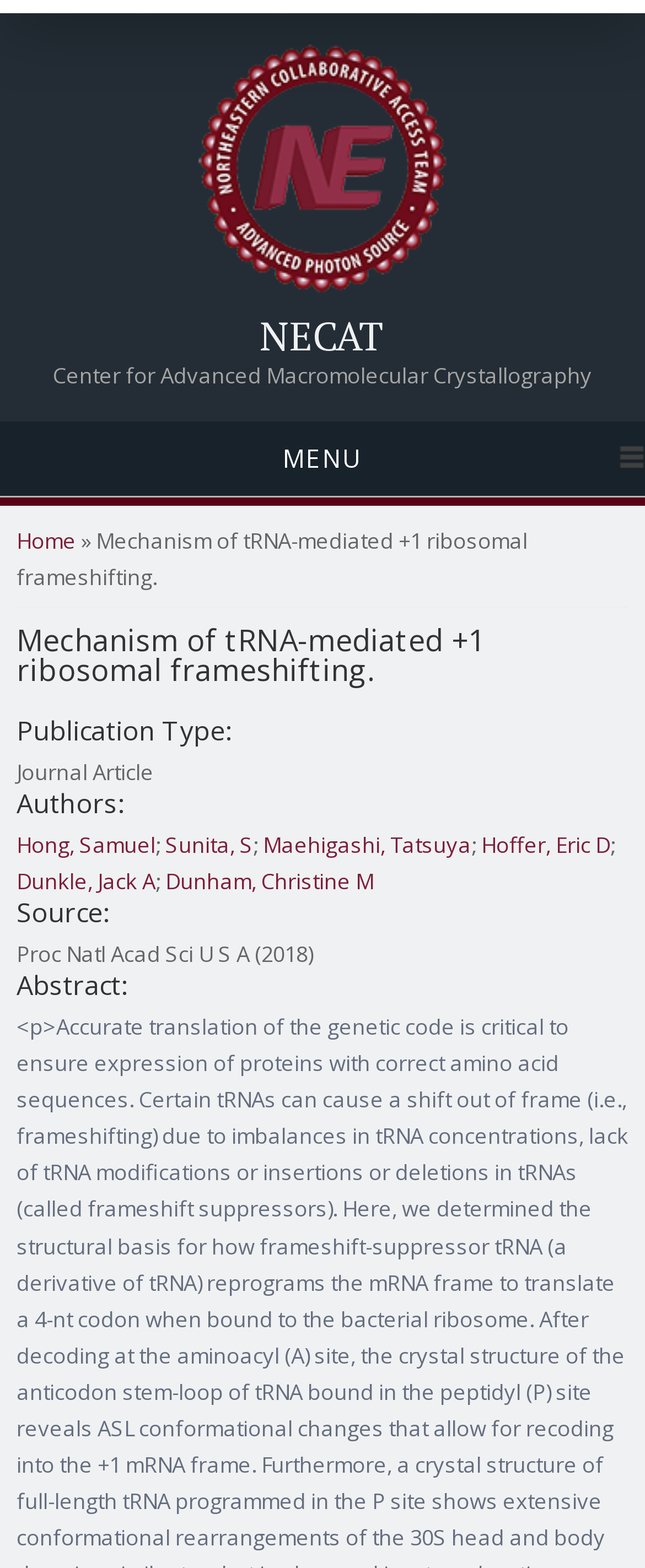Please answer the following question using a single word or phrase: 
Who are the authors of this article?

Hong, Sunita, Maehigashi, Hoffer, Dunkle, Dunham